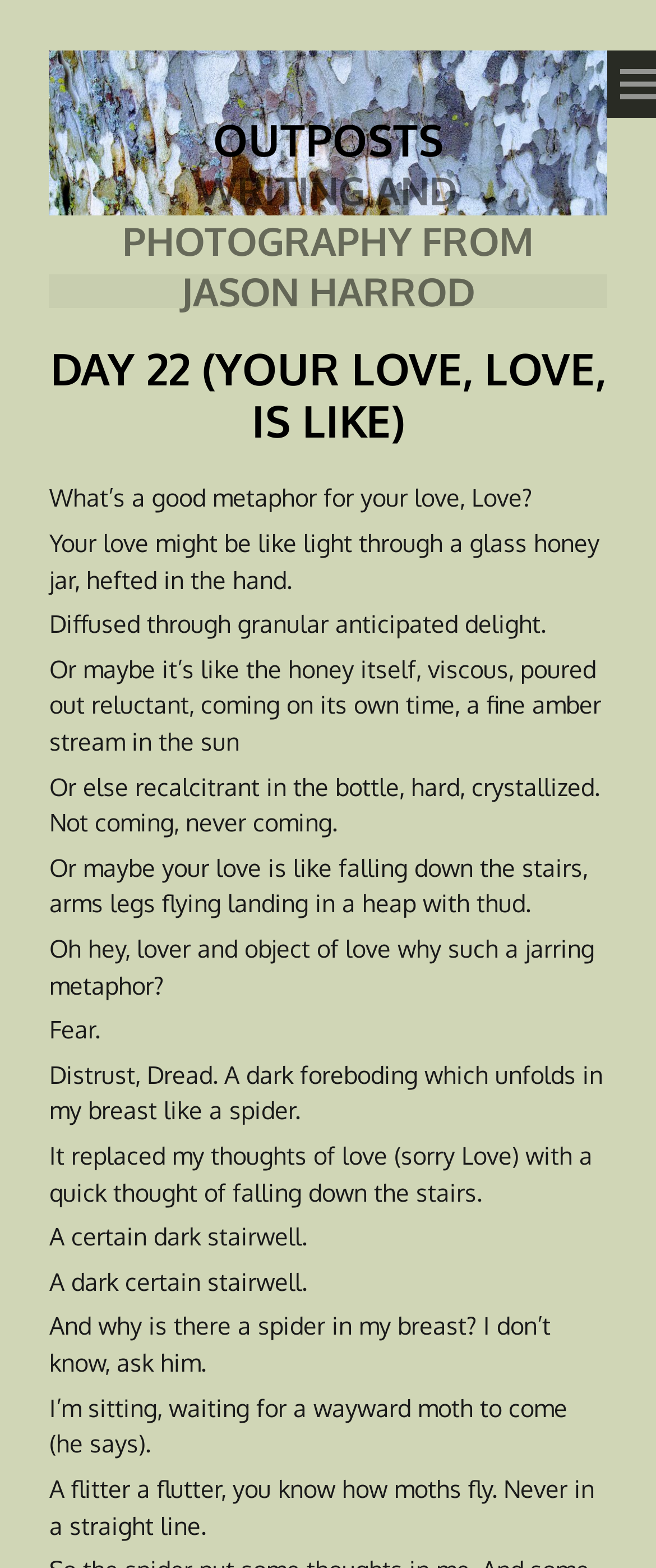Please examine the image and provide a detailed answer to the question: What is the author of the writing?

The author of the writing is mentioned in the heading 'WRITING AND PHOTOGRAPHY FROM JASON HARROD' which is located at the top of the webpage.